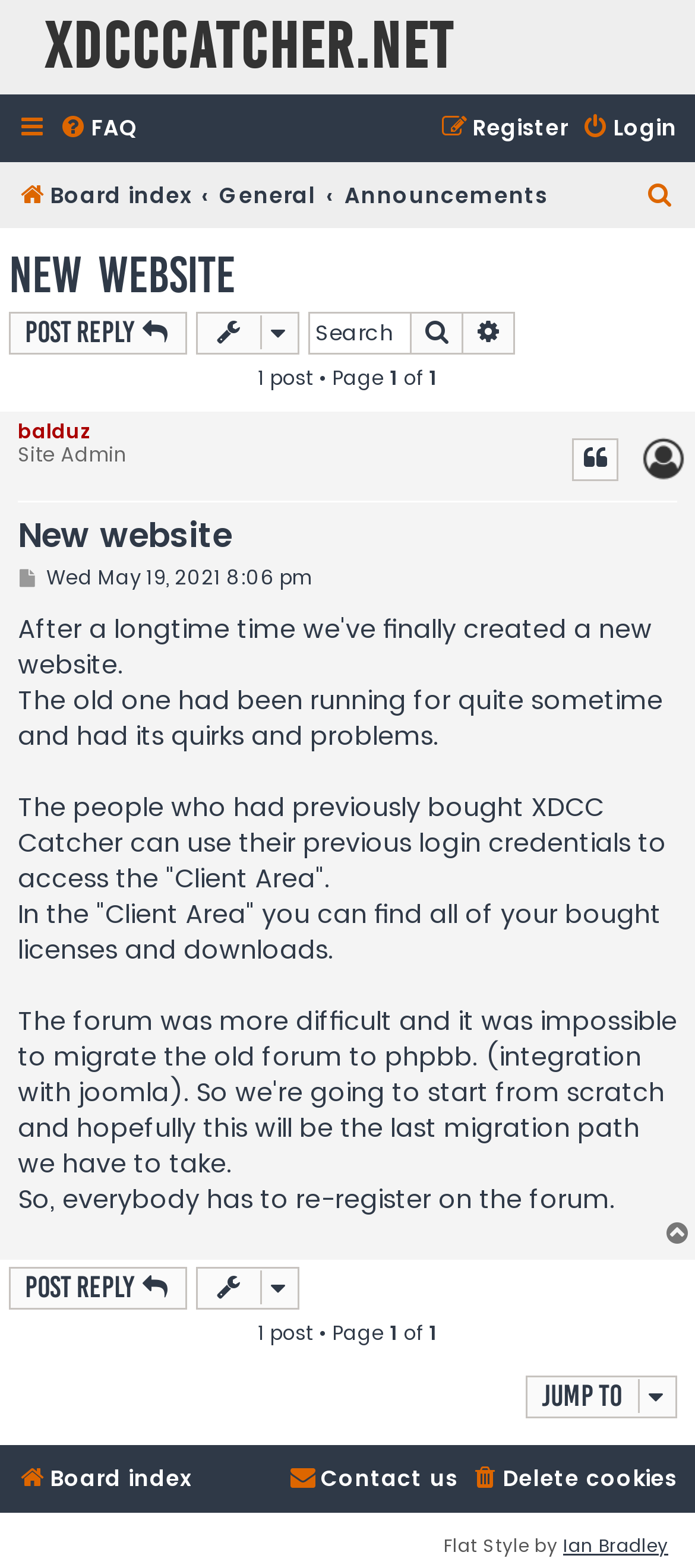Determine the bounding box coordinates for the area you should click to complete the following instruction: "Search this topic".

[0.59, 0.198, 0.667, 0.226]